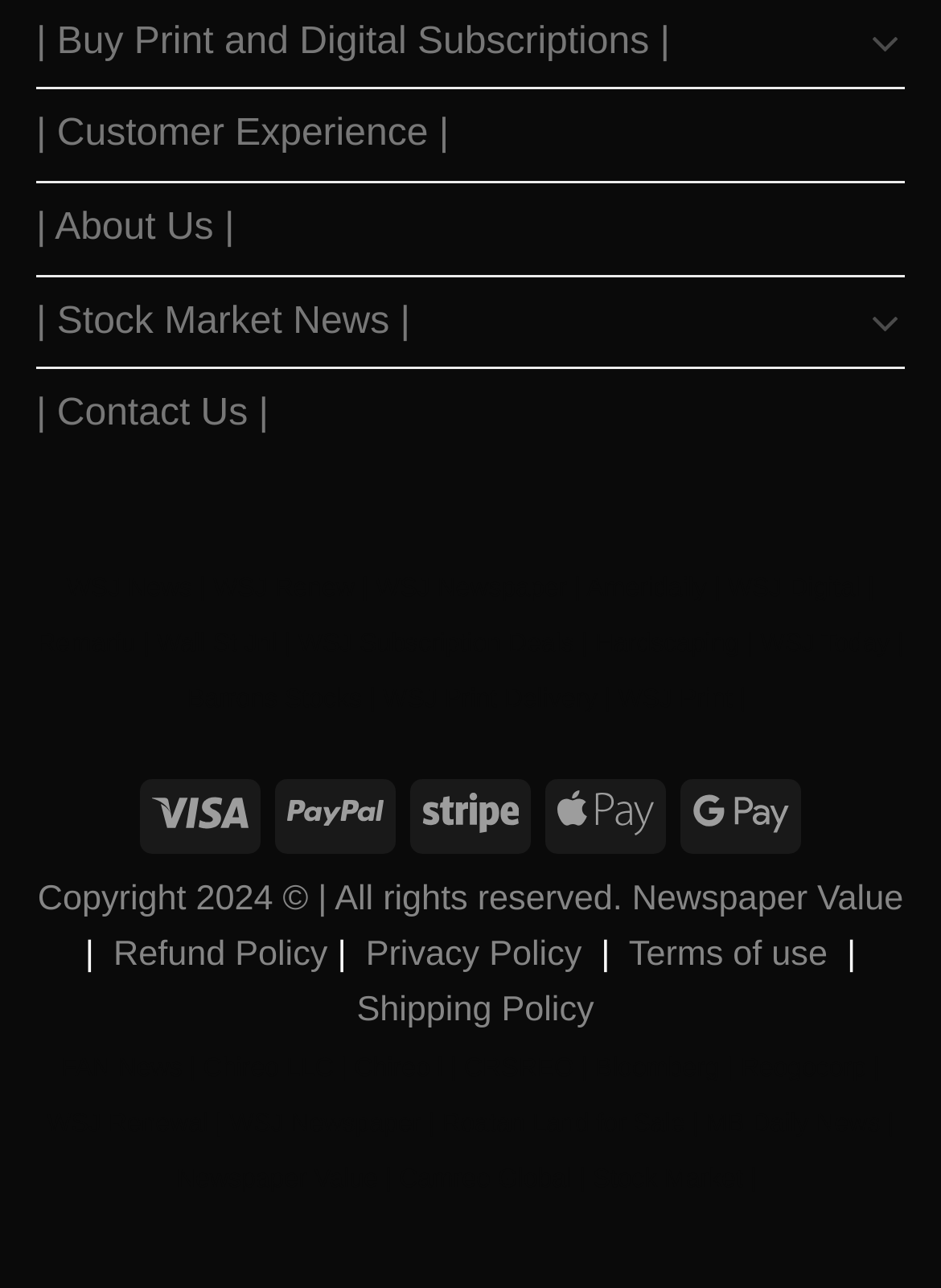Find the bounding box coordinates for the area that must be clicked to perform this action: "Visit the 'Customer Experience' page".

[0.038, 0.07, 0.477, 0.14]